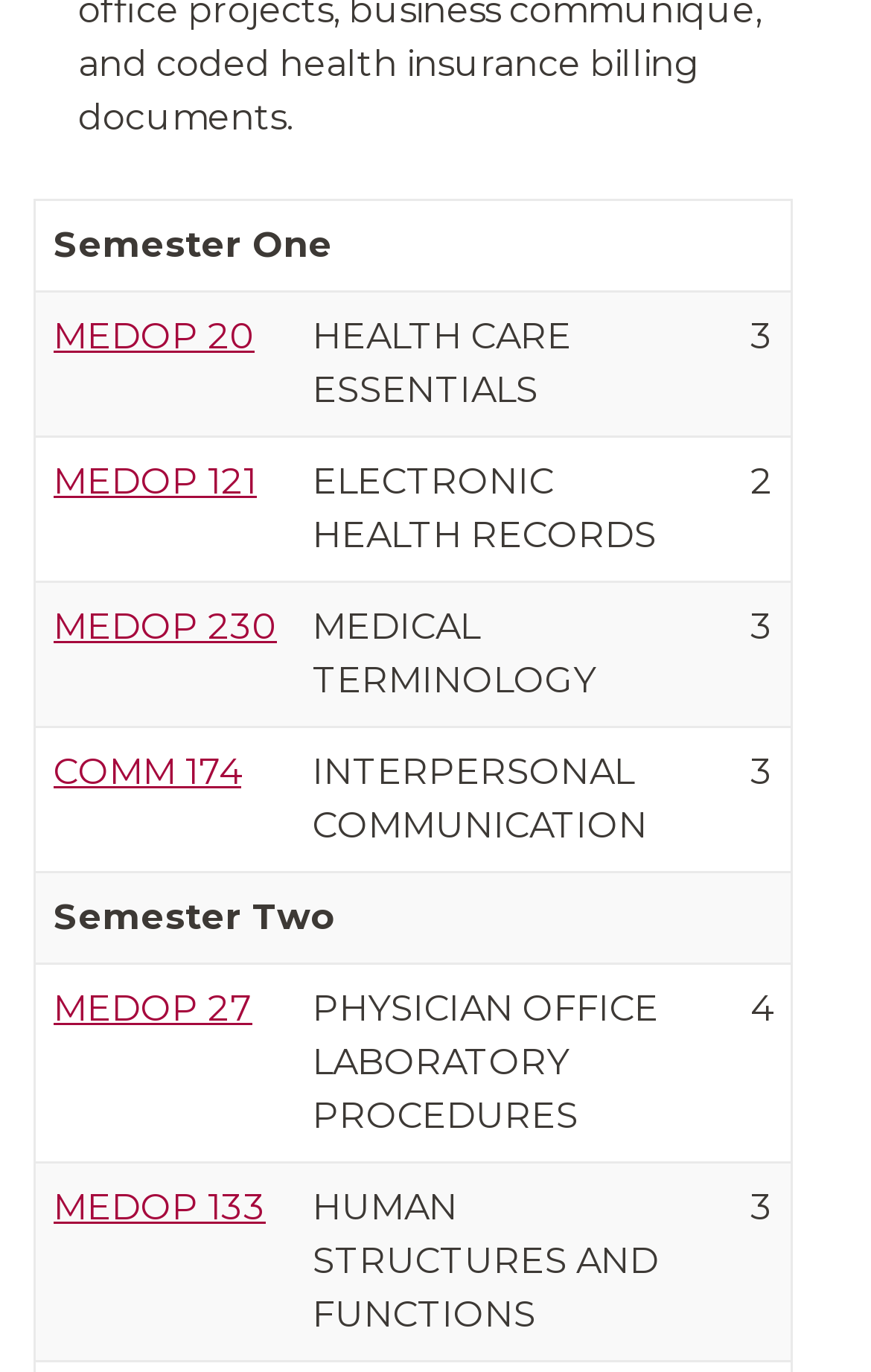What is the semester for the COMM 0174 course?
Using the image, give a concise answer in the form of a single word or short phrase.

Semester One